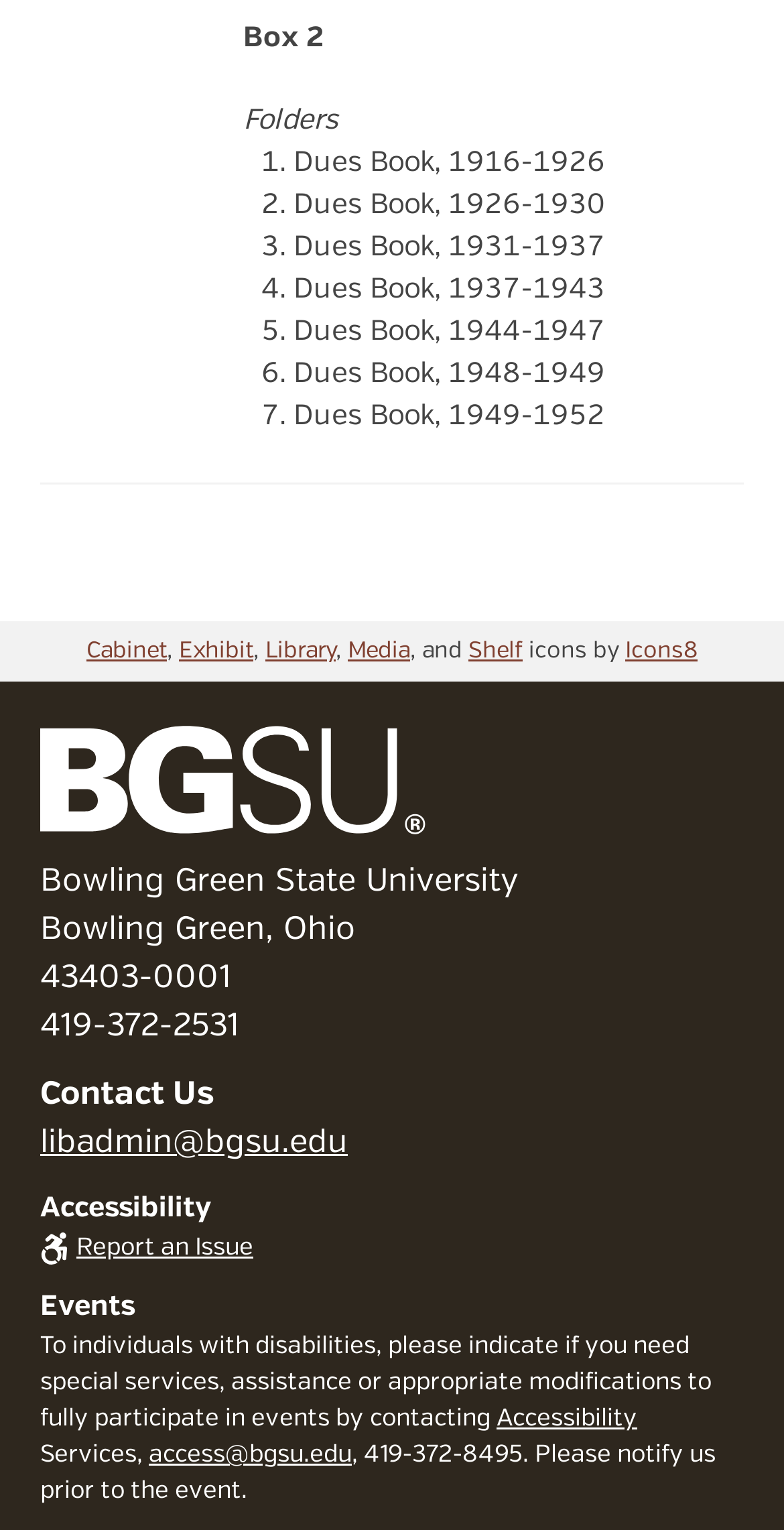Please identify the bounding box coordinates of the element on the webpage that should be clicked to follow this instruction: "Learn how to recover a quick access on Windows". The bounding box coordinates should be given as four float numbers between 0 and 1, formatted as [left, top, right, bottom].

None